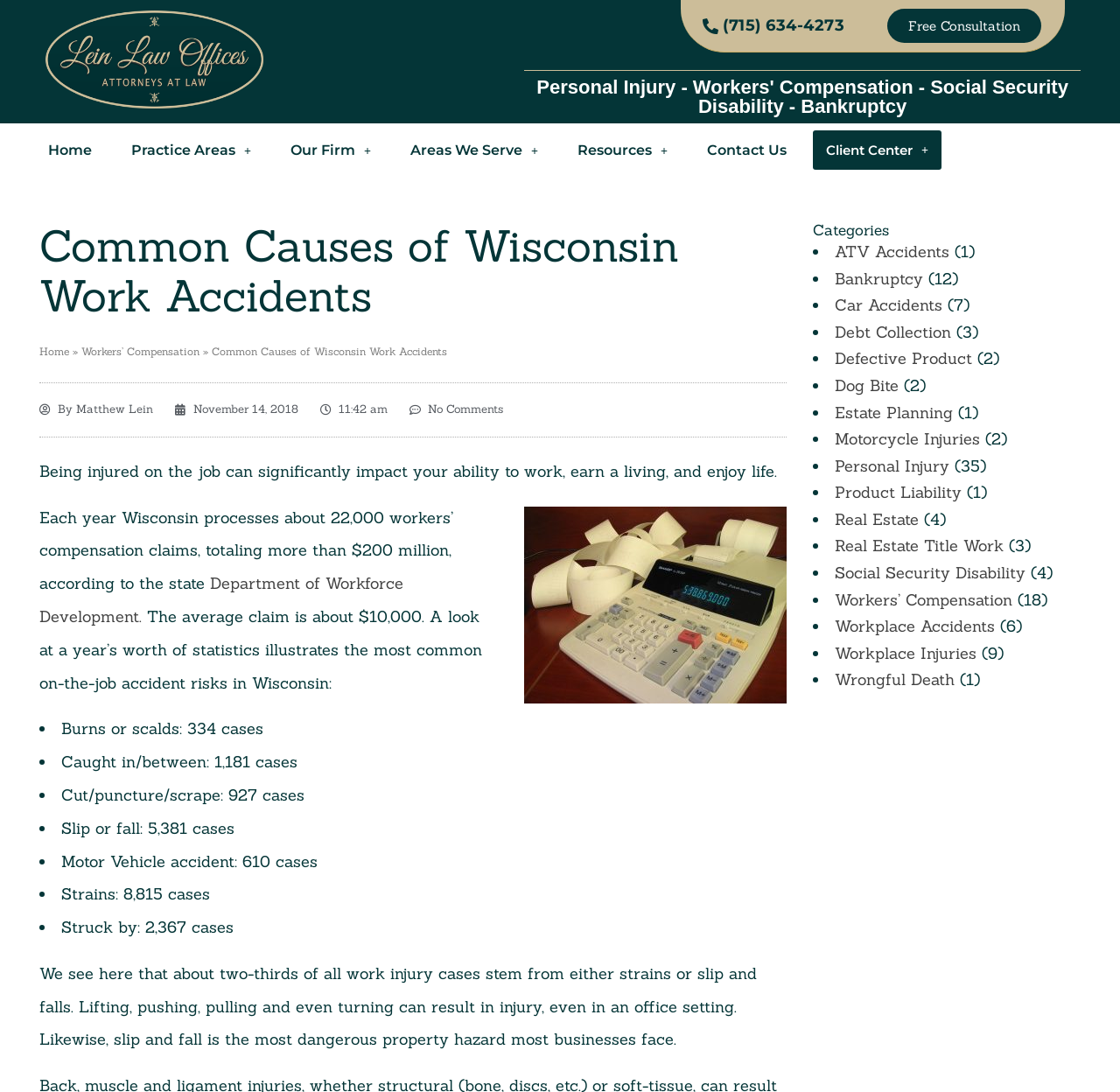What is the main heading of this webpage? Please extract and provide it.

Common Causes of Wisconsin Work Accidents